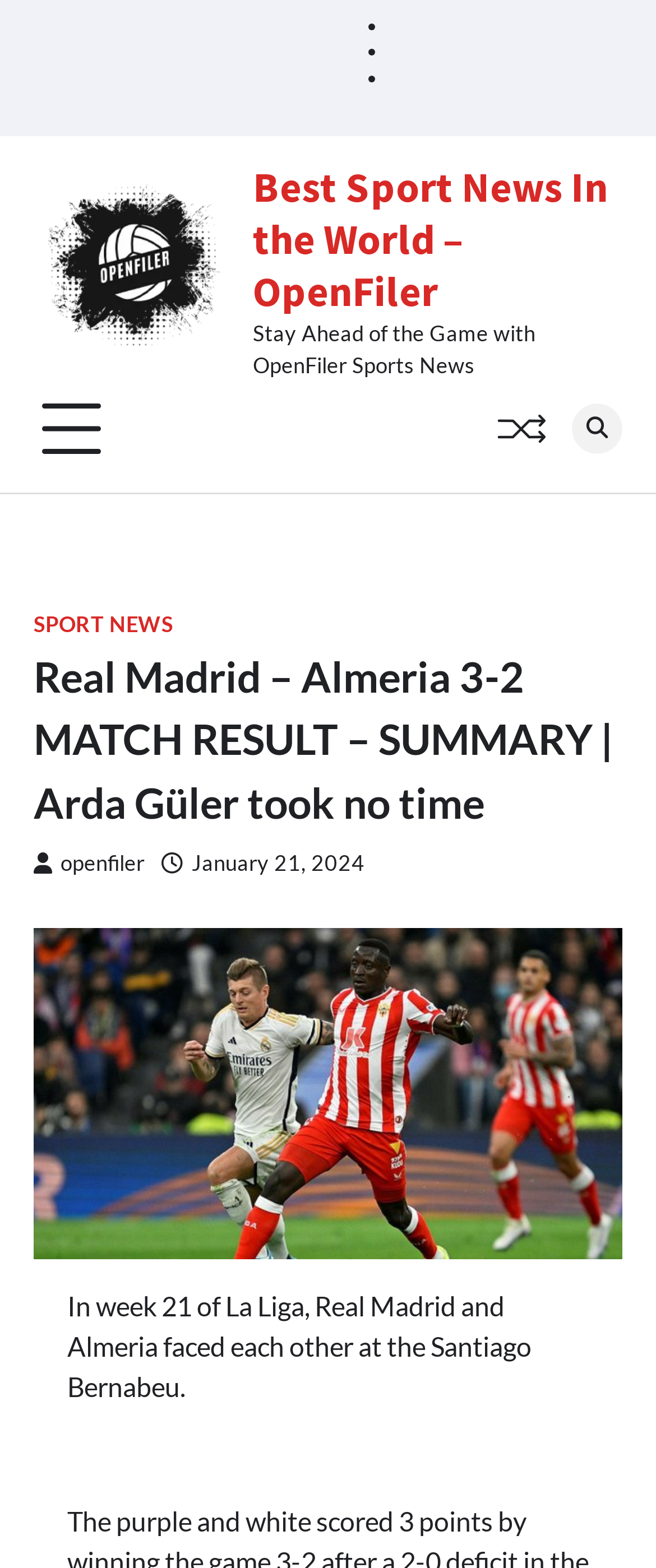Please study the image and answer the question comprehensively:
What is the date of the match?

The date of the match can be found in the text ' January 21, 2024' which is present in the header section of the webpage.